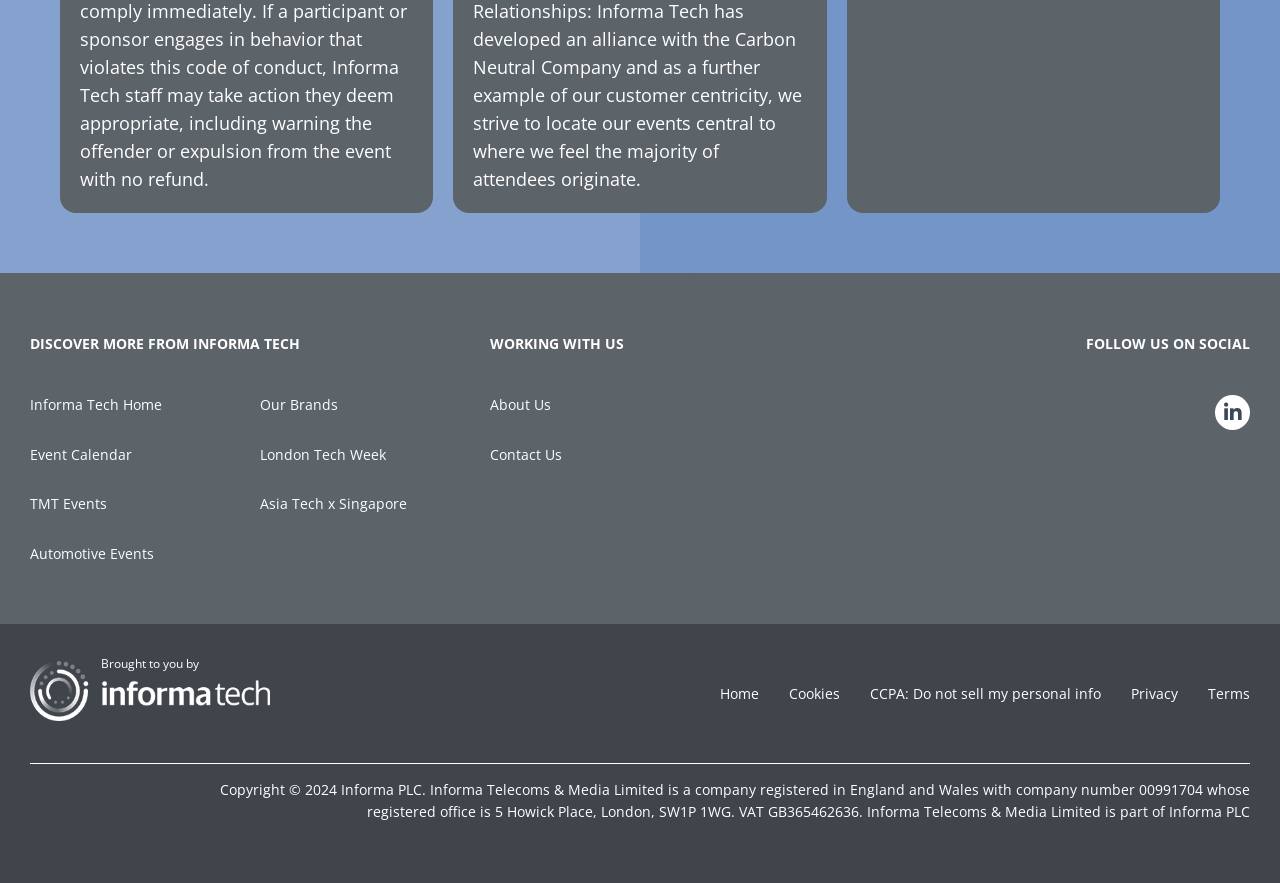Locate the bounding box coordinates of the clickable region to complete the following instruction: "go to Home."

[0.562, 0.774, 0.593, 0.796]